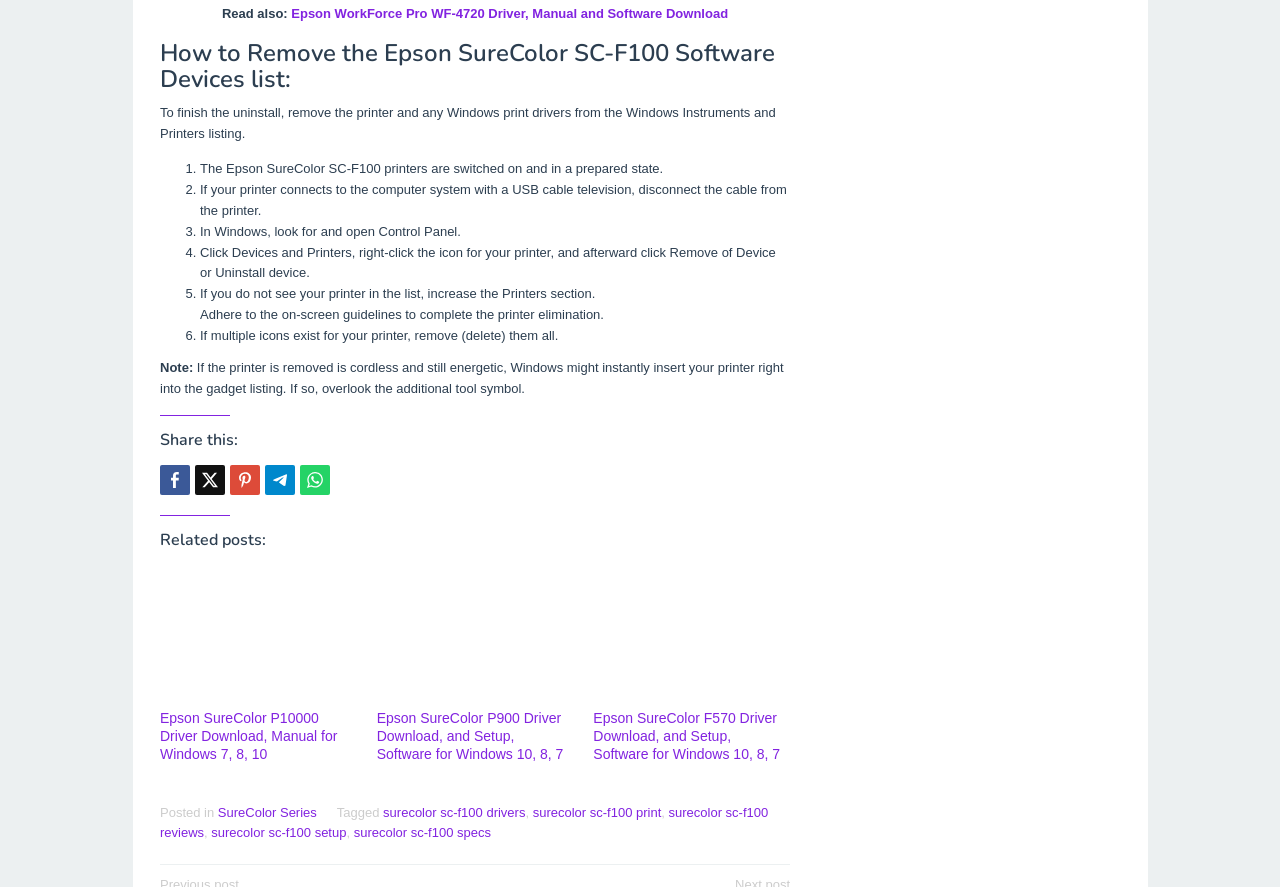Locate the bounding box for the described UI element: "title="Whatsapp"". Ensure the coordinates are four float numbers between 0 and 1, formatted as [left, top, right, bottom].

[0.234, 0.525, 0.258, 0.558]